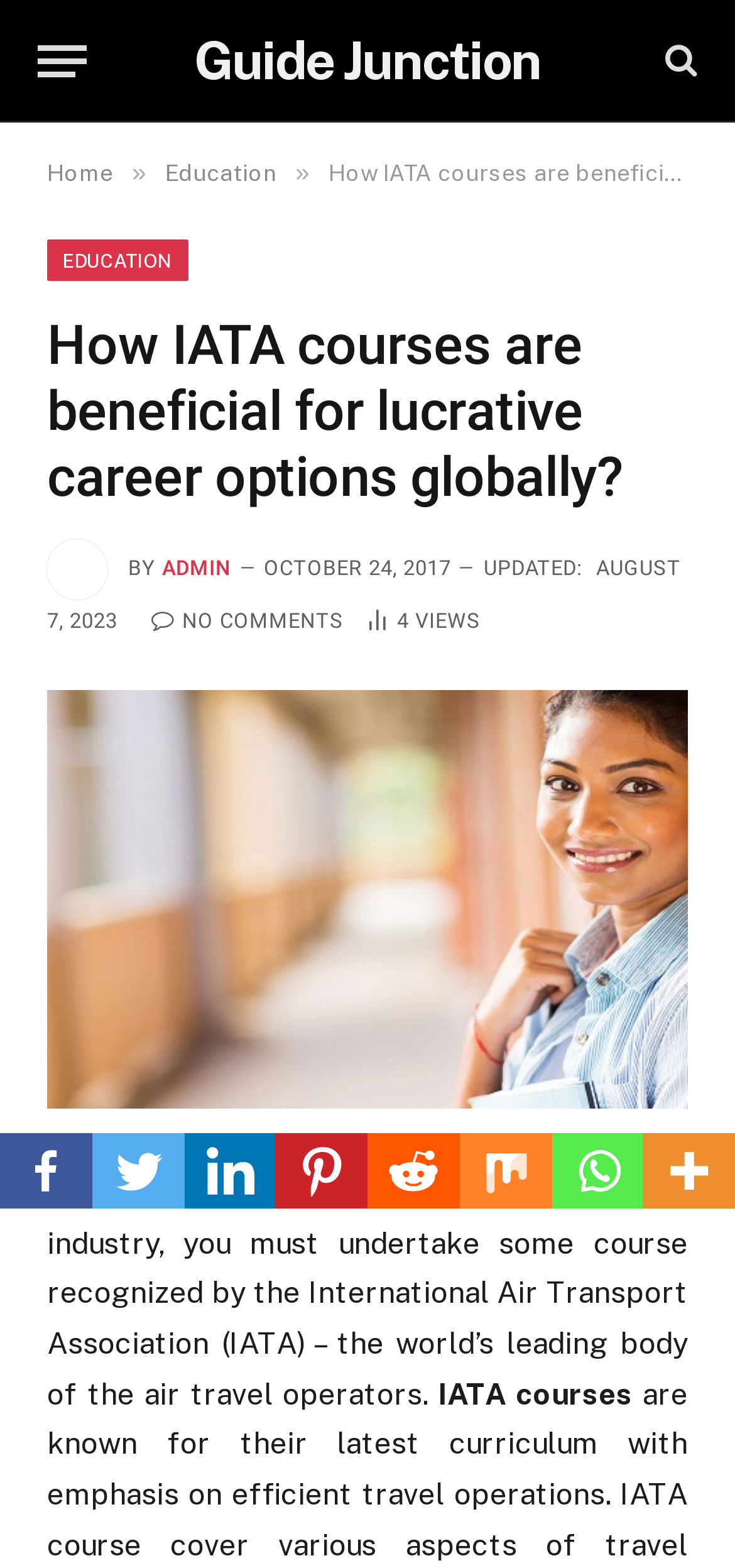Identify the bounding box for the UI element that is described as follows: "aria-label="Pinterest" title="Pinterest"".

[0.375, 0.722, 0.5, 0.771]